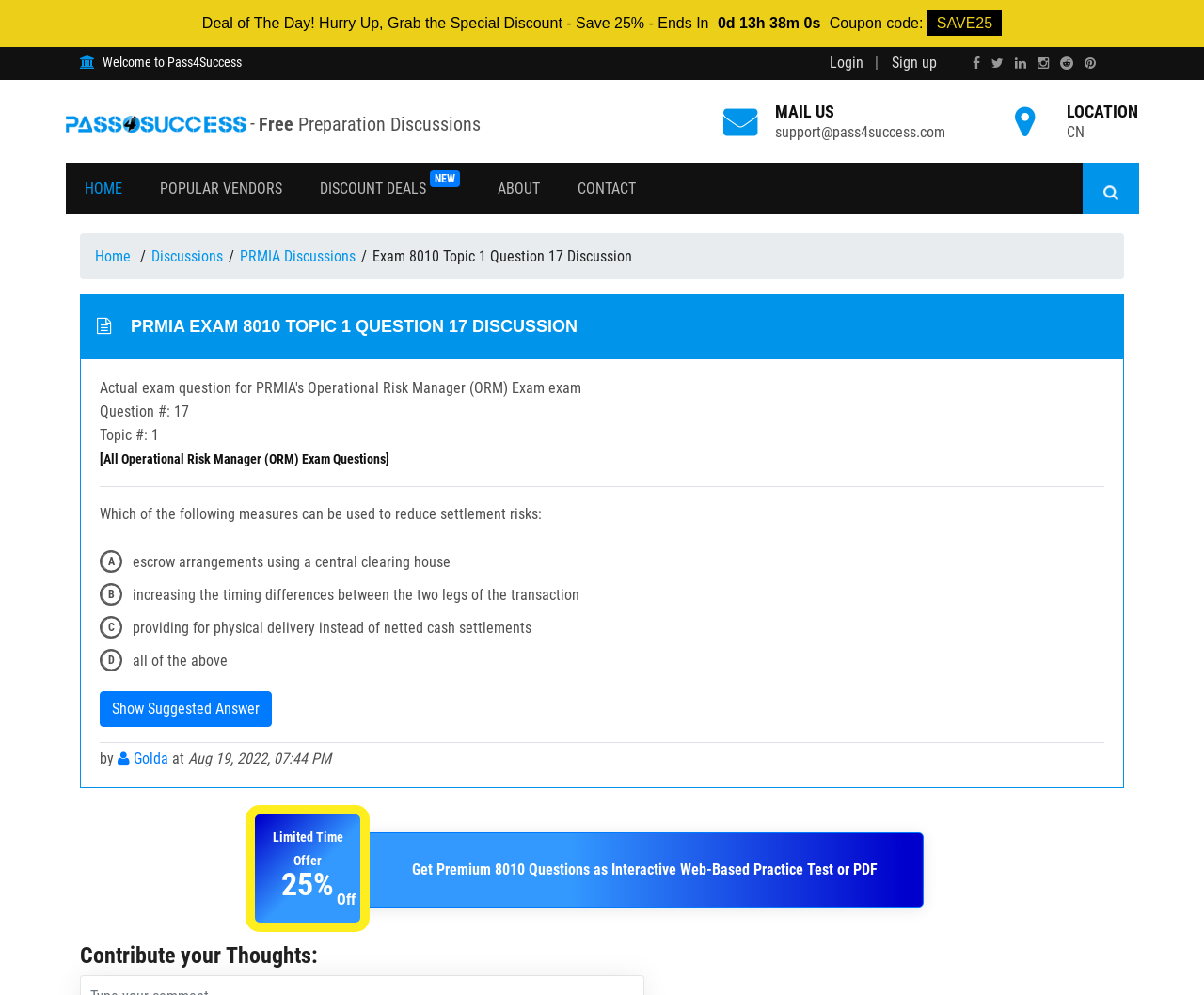Identify the bounding box coordinates of the clickable region required to complete the instruction: "Click on Login". The coordinates should be given as four float numbers within the range of 0 and 1, i.e., [left, top, right, bottom].

[0.689, 0.054, 0.717, 0.072]